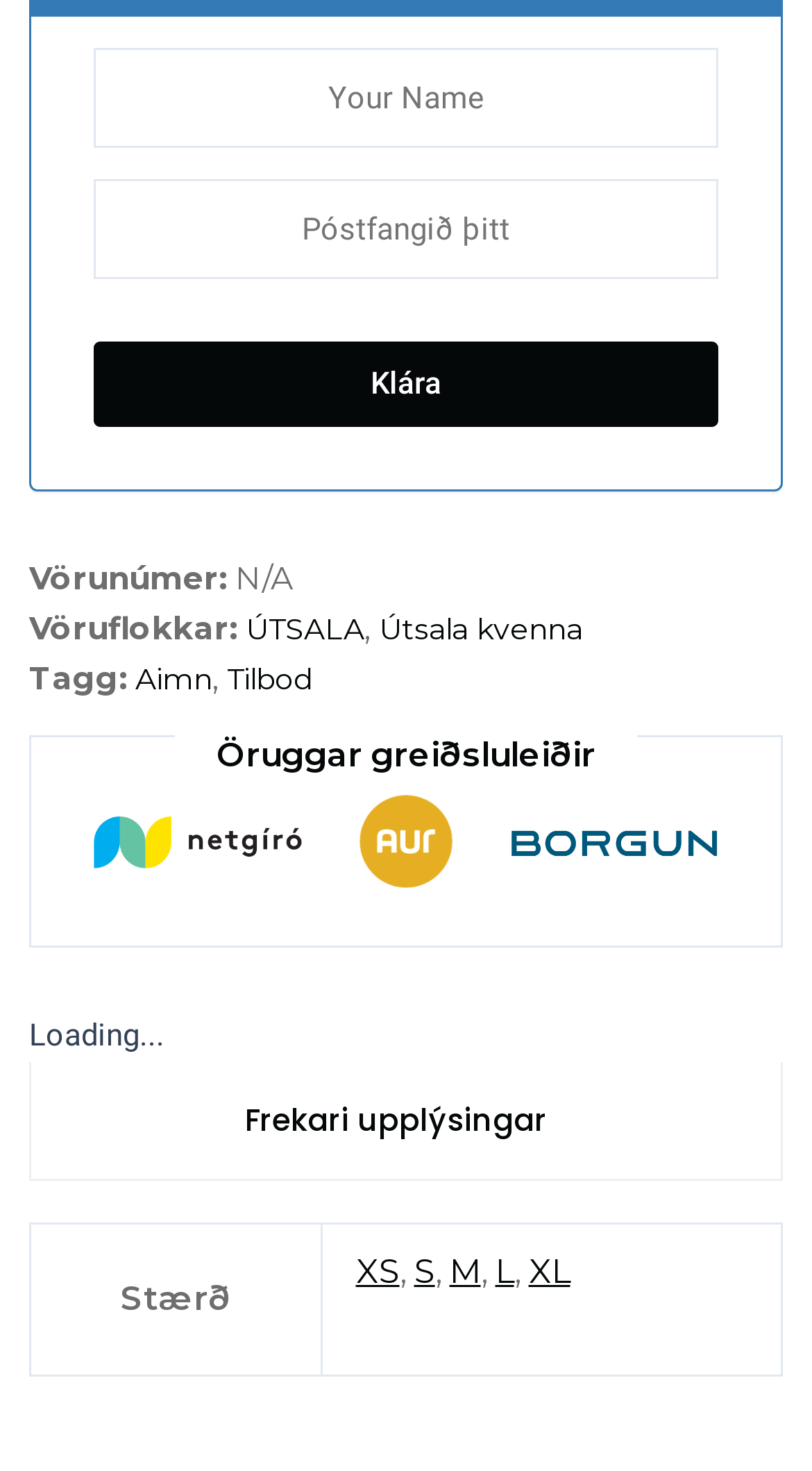Identify the bounding box coordinates necessary to click and complete the given instruction: "Select size 'XS'".

[0.438, 0.851, 0.492, 0.877]